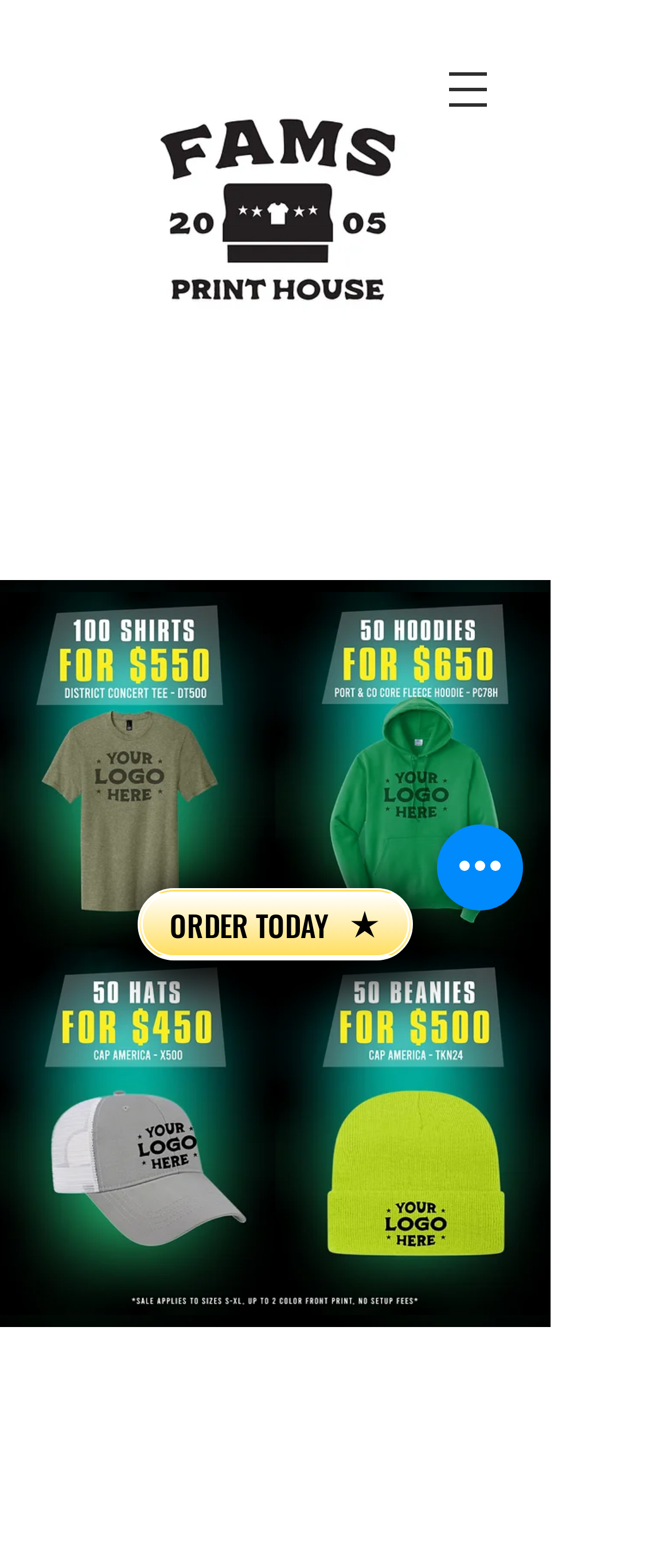What is the company name? Based on the screenshot, please respond with a single word or phrase.

FAMS Printing